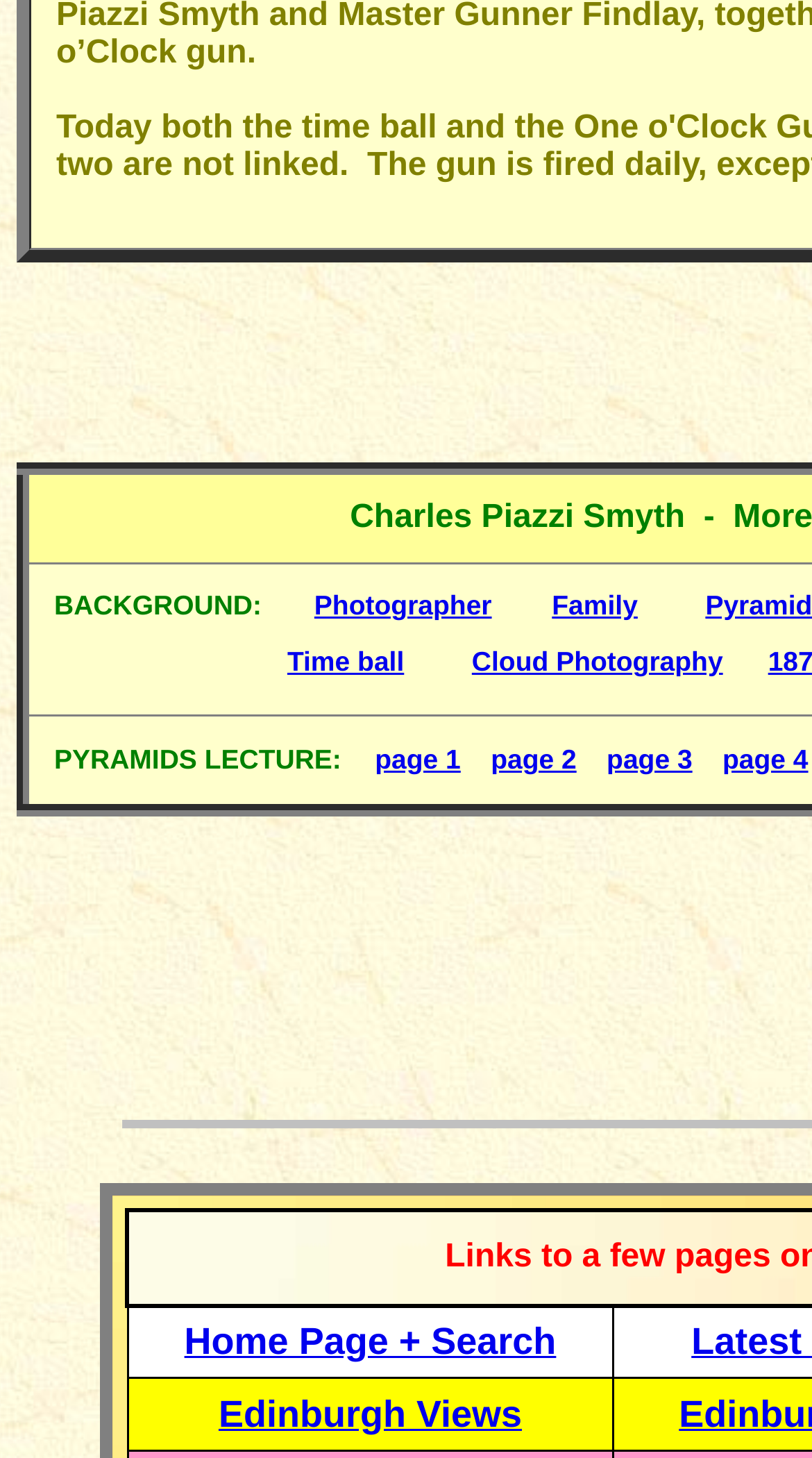Locate the bounding box coordinates of the clickable region necessary to complete the following instruction: "go to Cloud Photography". Provide the coordinates in the format of four float numbers between 0 and 1, i.e., [left, top, right, bottom].

[0.581, 0.443, 0.89, 0.464]